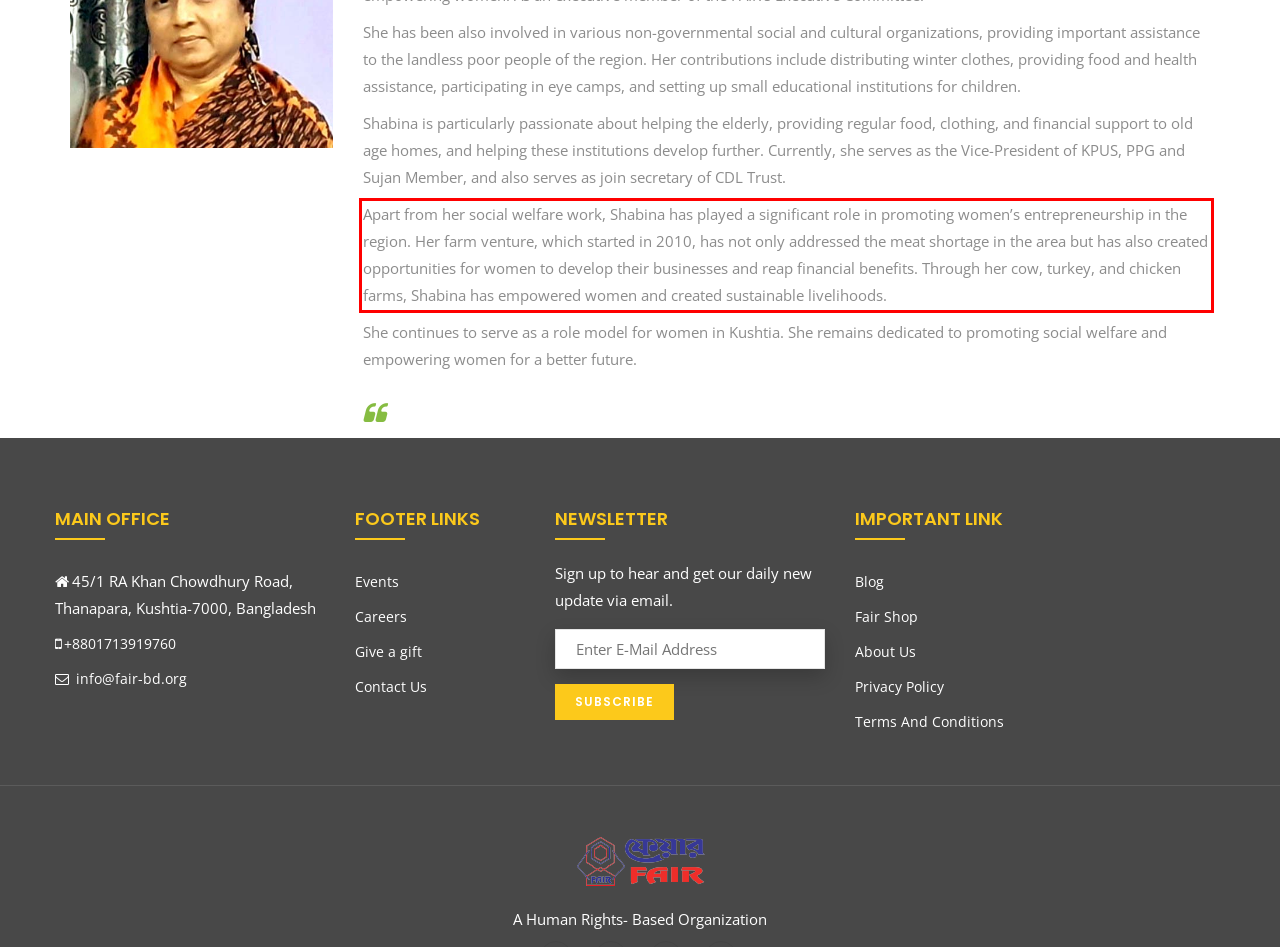Using the provided webpage screenshot, recognize the text content in the area marked by the red bounding box.

Apart from her social welfare work, Shabina has played a significant role in promoting women’s entrepreneurship in the region. Her farm venture, which started in 2010, has not only addressed the meat shortage in the area but has also created opportunities for women to develop their businesses and reap financial benefits. Through her cow, turkey, and chicken farms, Shabina has empowered women and created sustainable livelihoods.